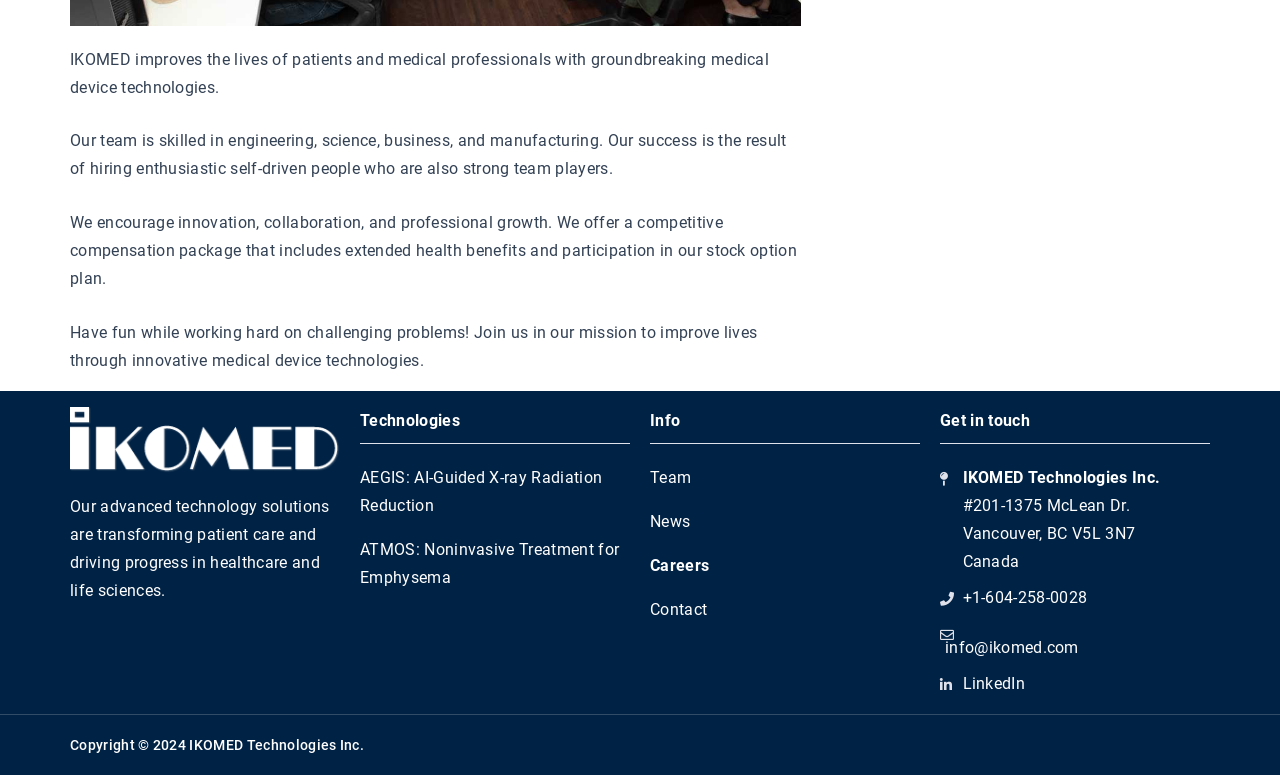Given the webpage screenshot, identify the bounding box of the UI element that matches this description: "Contact".

[0.508, 0.774, 0.553, 0.798]